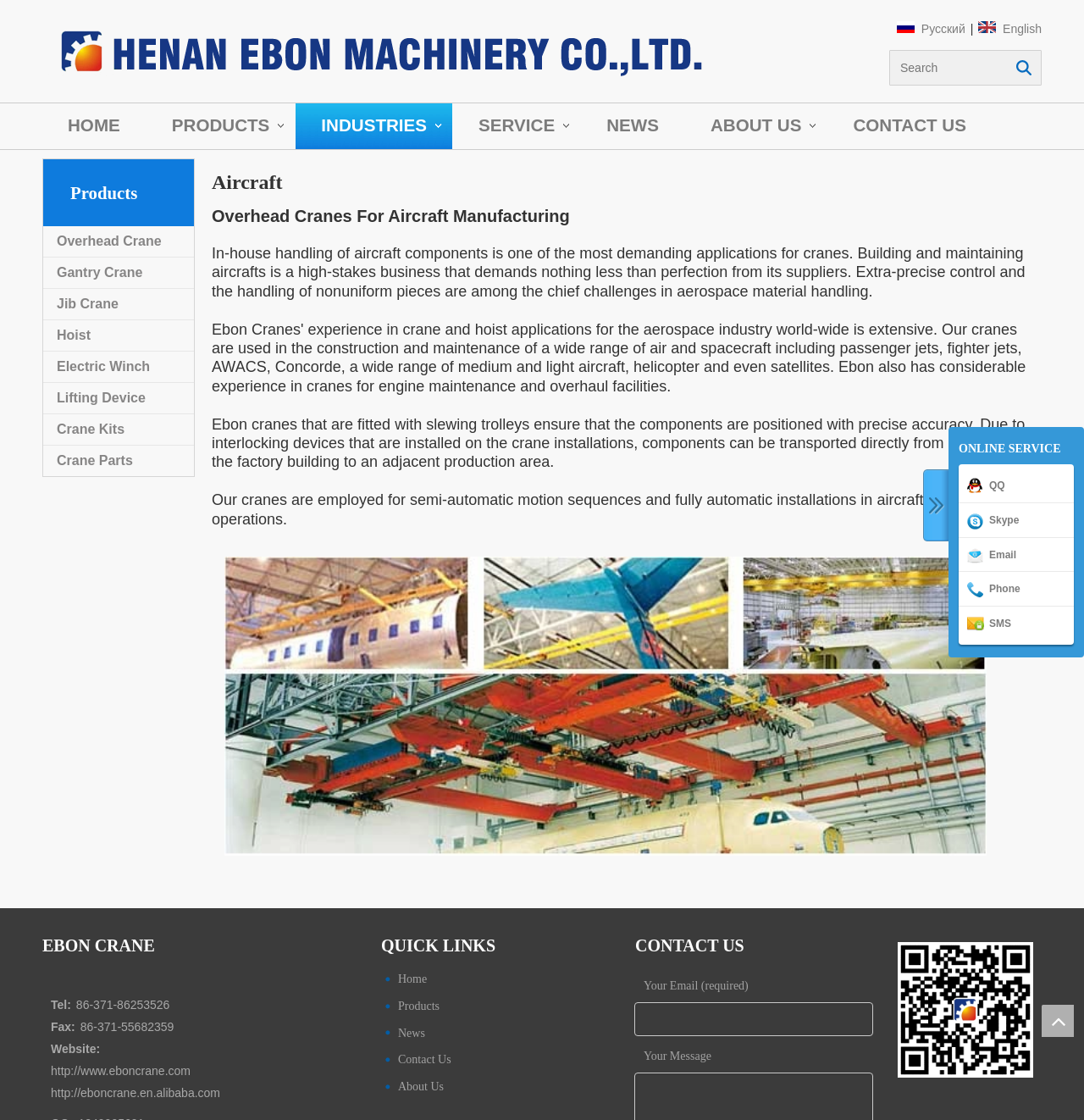Identify the bounding box coordinates of the clickable section necessary to follow the following instruction: "View overhead crane products". The coordinates should be presented as four float numbers from 0 to 1, i.e., [left, top, right, bottom].

[0.04, 0.202, 0.179, 0.229]